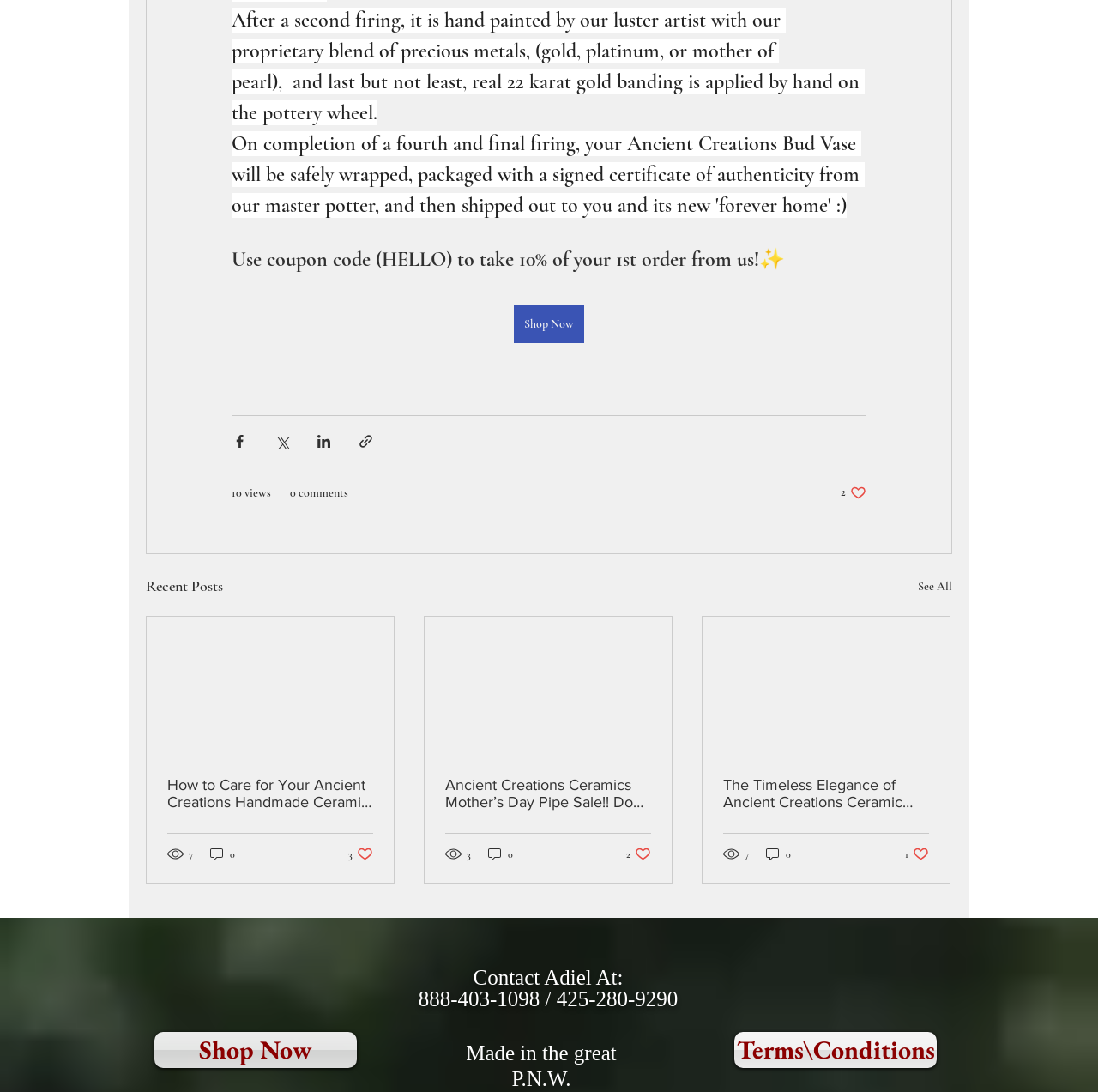Please identify the bounding box coordinates of the clickable element to fulfill the following instruction: "View the 'Recent Posts'". The coordinates should be four float numbers between 0 and 1, i.e., [left, top, right, bottom].

[0.133, 0.525, 0.203, 0.548]